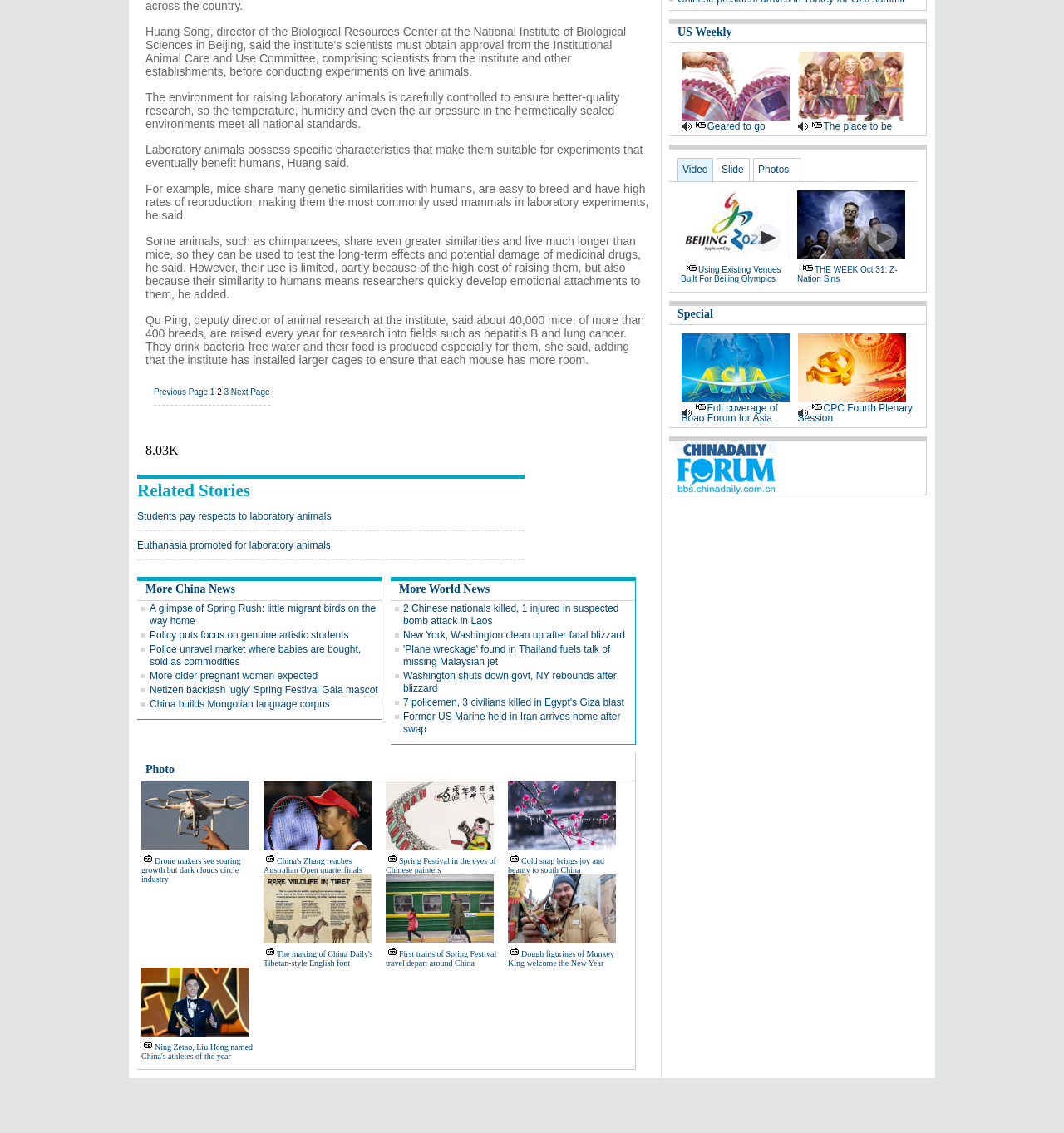Locate the bounding box coordinates of the element that should be clicked to execute the following instruction: "Click on 'Previous Page'".

[0.145, 0.342, 0.195, 0.35]